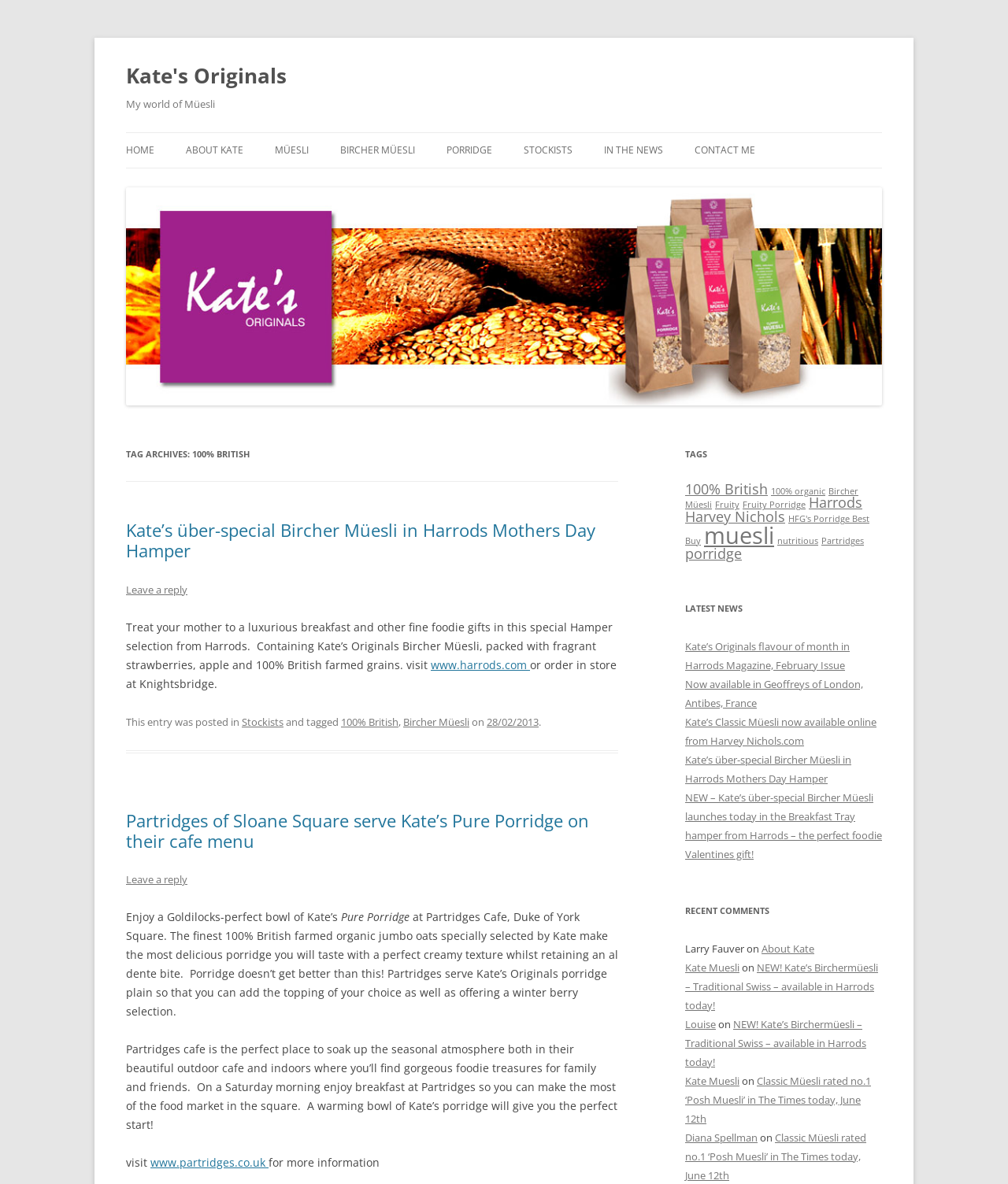Locate the bounding box coordinates of the element that should be clicked to fulfill the instruction: "Visit the website 'www.harrods.com'".

[0.427, 0.555, 0.526, 0.568]